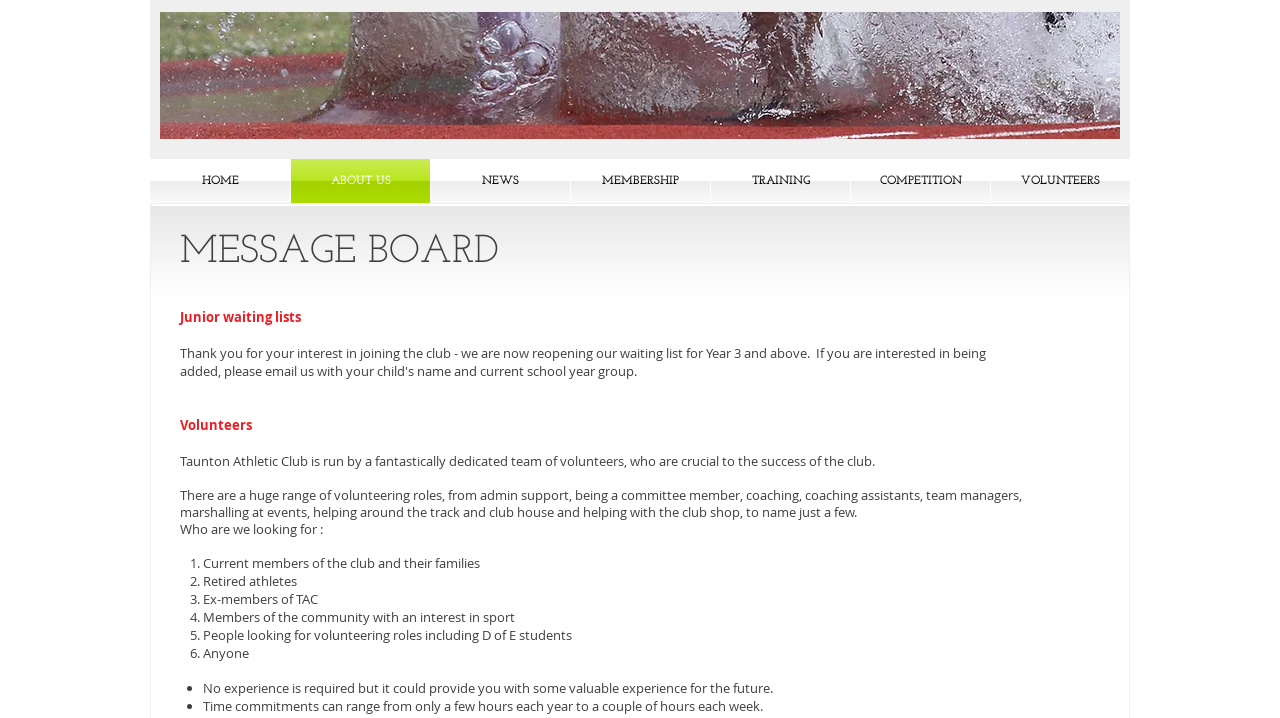How often do volunteers need to commit their time?
Refer to the image and give a detailed answer to the query.

The time commitment for volunteers can range from 'a few hours each year to a couple of hours each week' because the static text 'Time commitments can range from only a few hours each year to a couple of hours each week' is located in the message board section, and it describes the flexibility of time commitments for volunteers.